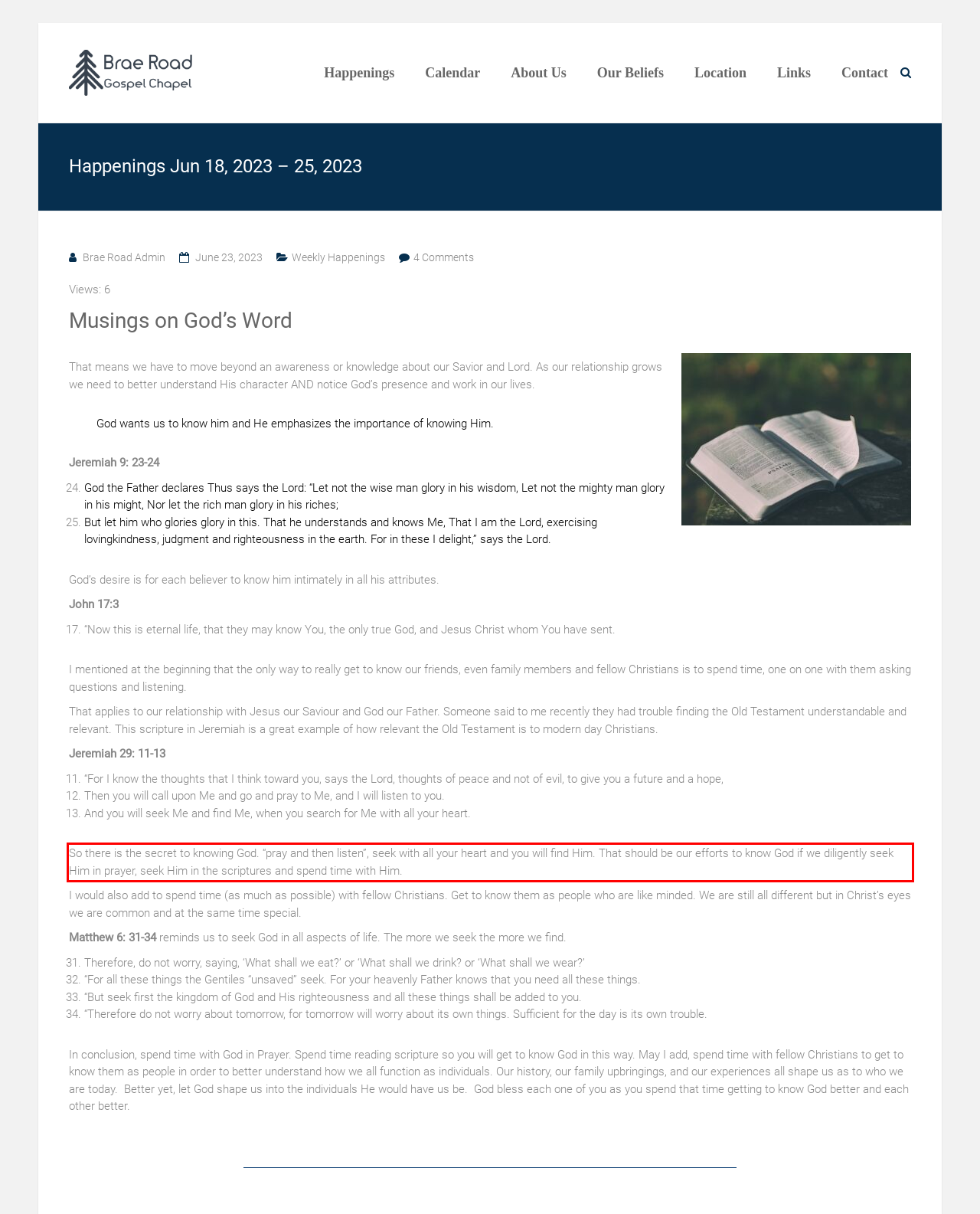Given a webpage screenshot with a red bounding box, perform OCR to read and deliver the text enclosed by the red bounding box.

So there is the secret to knowing God. “pray and then listen”, seek with all your heart and you will find Him. That should be our efforts to know God if we diligently seek Him in prayer, seek Him in the scriptures and spend time with Him.